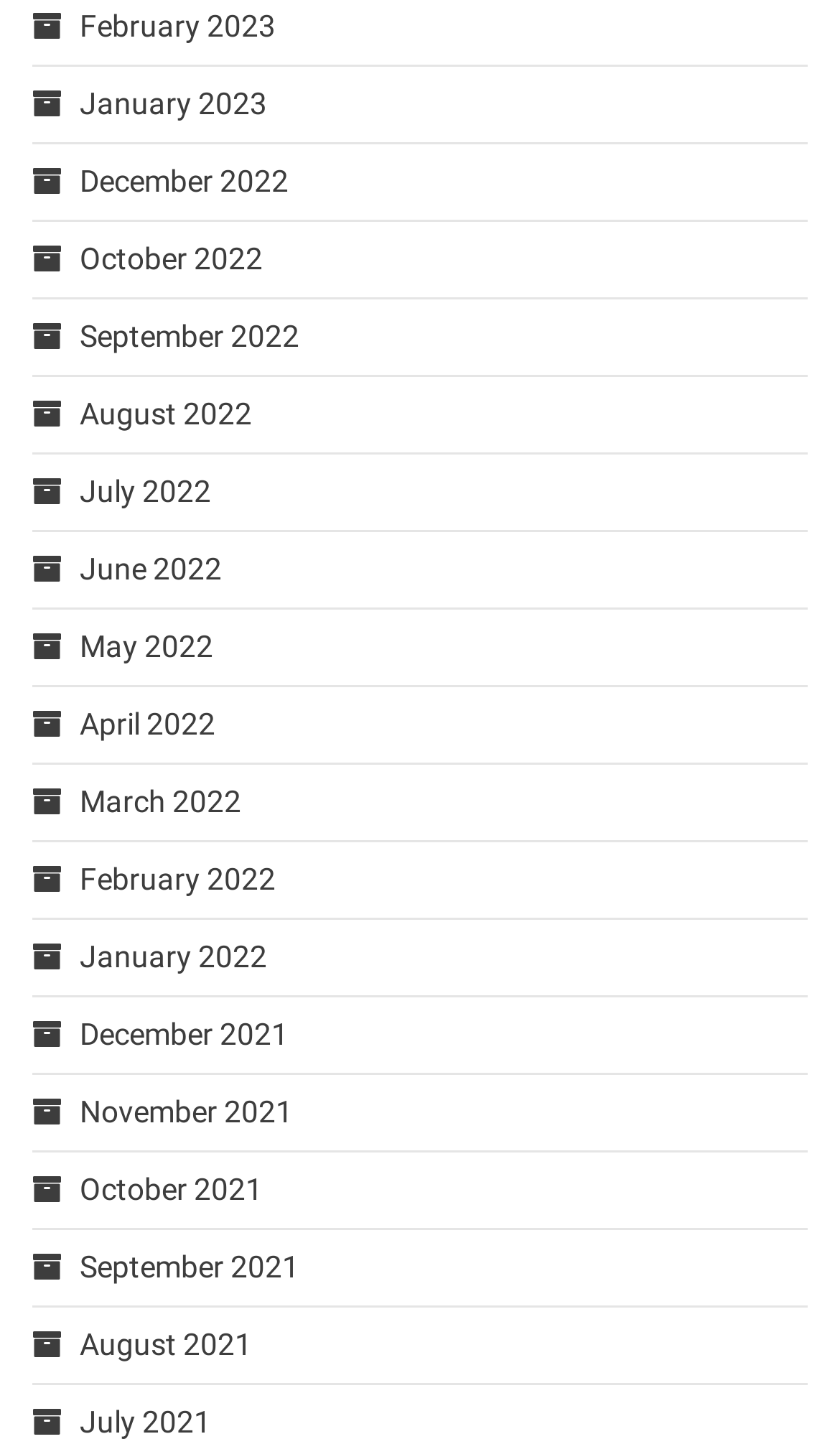Please determine the bounding box coordinates for the UI element described here. Use the format (top-left x, top-left y, bottom-right x, bottom-right y) with values bounded between 0 and 1: February 2022

[0.095, 0.598, 0.328, 0.622]